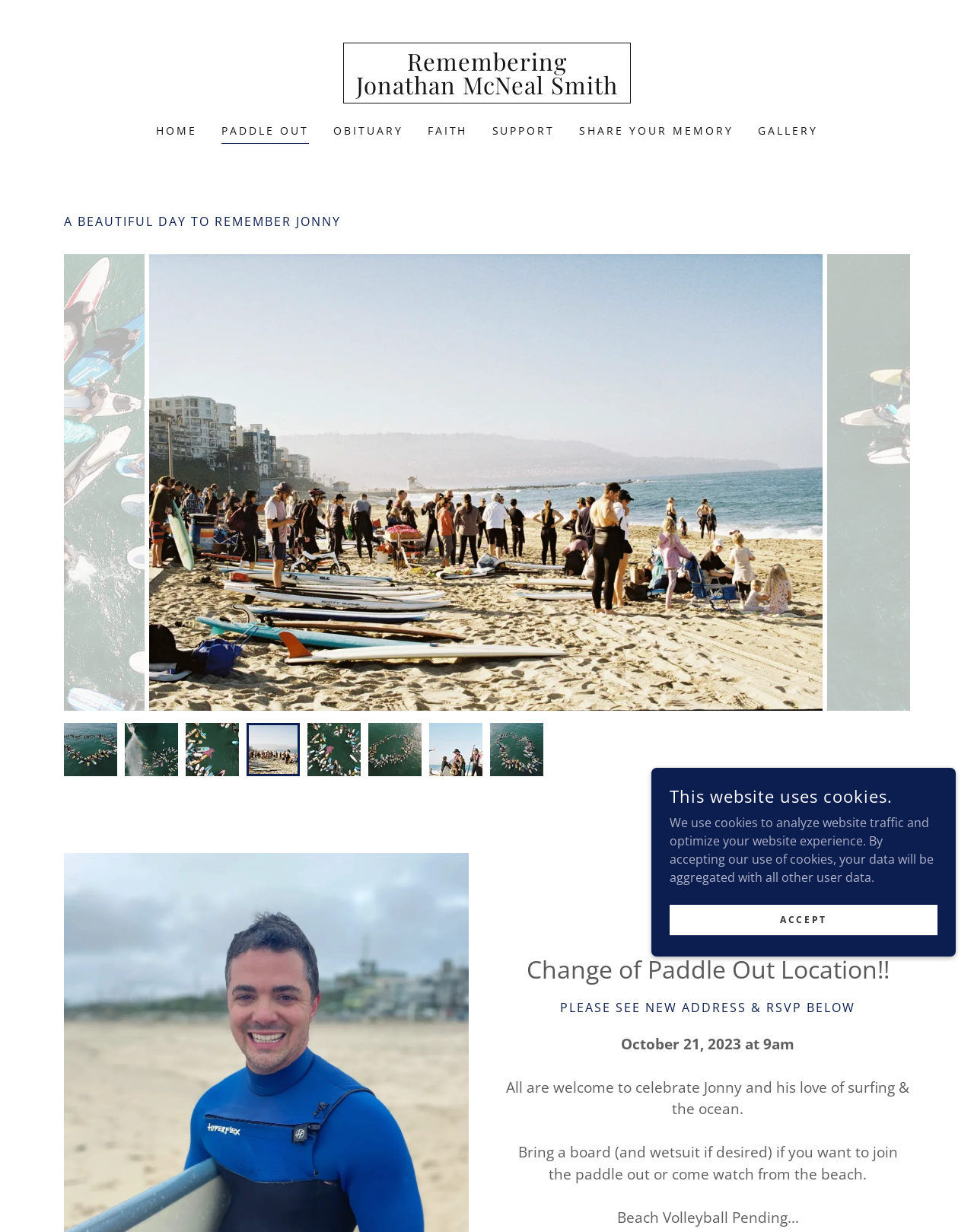Provide an in-depth description of the elements and layout of the webpage.

The webpage is dedicated to "Paddle Out," an event or memorial for Jonathan McNeal Smith. At the top, there is a navigation menu with links to "HOME," "PADDLE OUT," "OBITUARY," "FAITH," "SUPPORT," "SHARE YOUR MEMORY," and "GALLERY." Below the menu, a heading reads "A BEAUTIFUL DAY TO REMEMBER JONNY."

The main content area features a large image that takes up most of the screen, with a heading "Remembering Jonathan McNeal Smith" above it. The image is a scenic photo of a beach or ocean scene.

To the left of the main image, there are seven small images arranged vertically, likely a photo gallery. Below the main image, there are two buttons, one on the left and one on the right, each with an image inside.

The webpage also contains several sections of text. One section announces a change of location for the Paddle Out event and provides a new address and RSVP information. Another section provides details about the event, including the date, time, and activities. There is also a notice about the use of cookies on the website, with an option to accept.

Overall, the webpage appears to be a memorial or tribute to Jonathan McNeal Smith, with information about an upcoming event and a photo gallery.